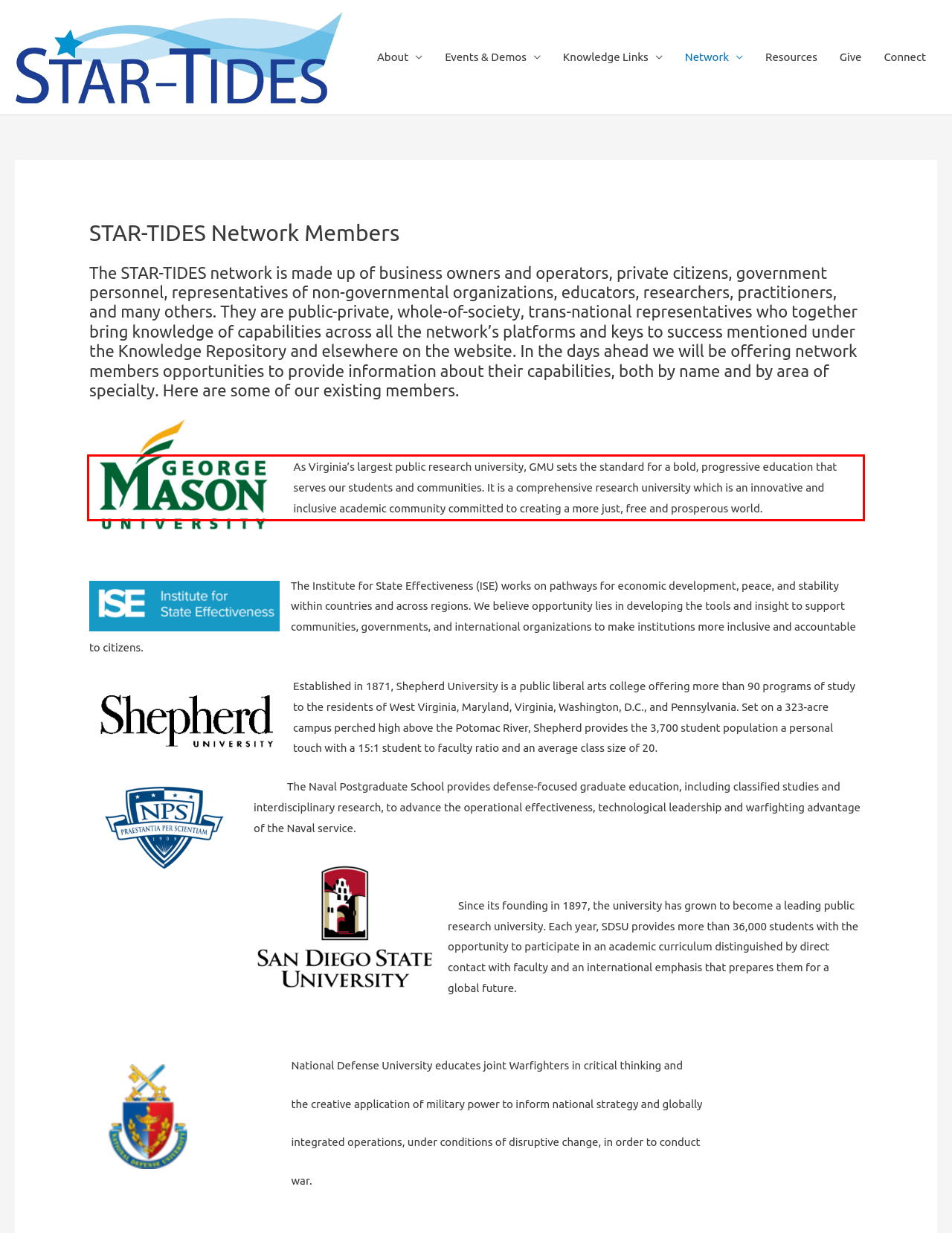Observe the screenshot of the webpage, locate the red bounding box, and extract the text content within it.

As Virginia’s largest public research university, GMU sets the standard for a bold, progressive education that serves our students and communities. It is a comprehensive research university which is an innovative and inclusive academic community committed to creating a more just, free and prosperous world.